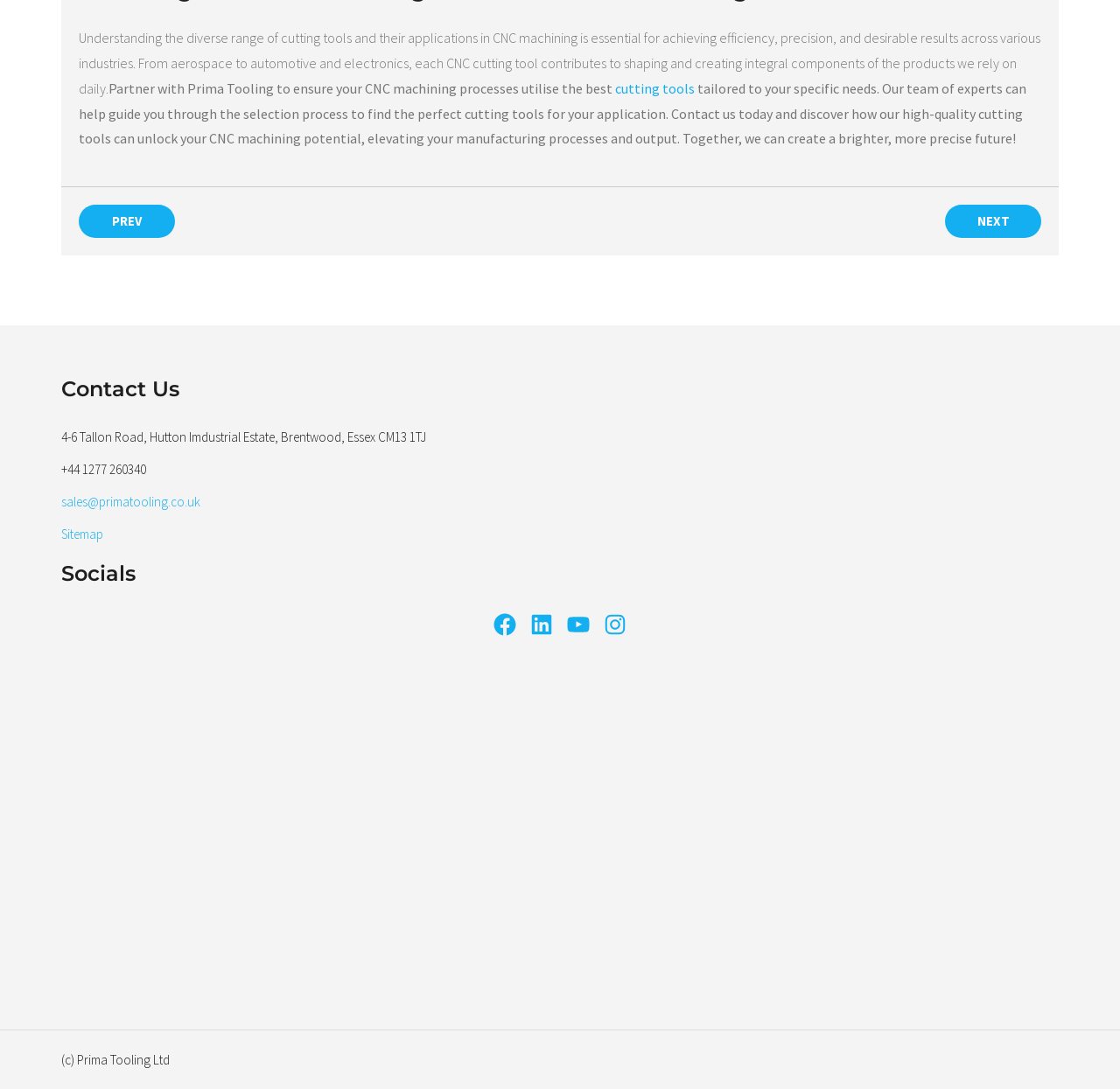Identify the bounding box for the described UI element. Provide the coordinates in (top-left x, top-left y, bottom-right x, bottom-right y) format with values ranging from 0 to 1: Instagram

[0.538, 0.561, 0.561, 0.586]